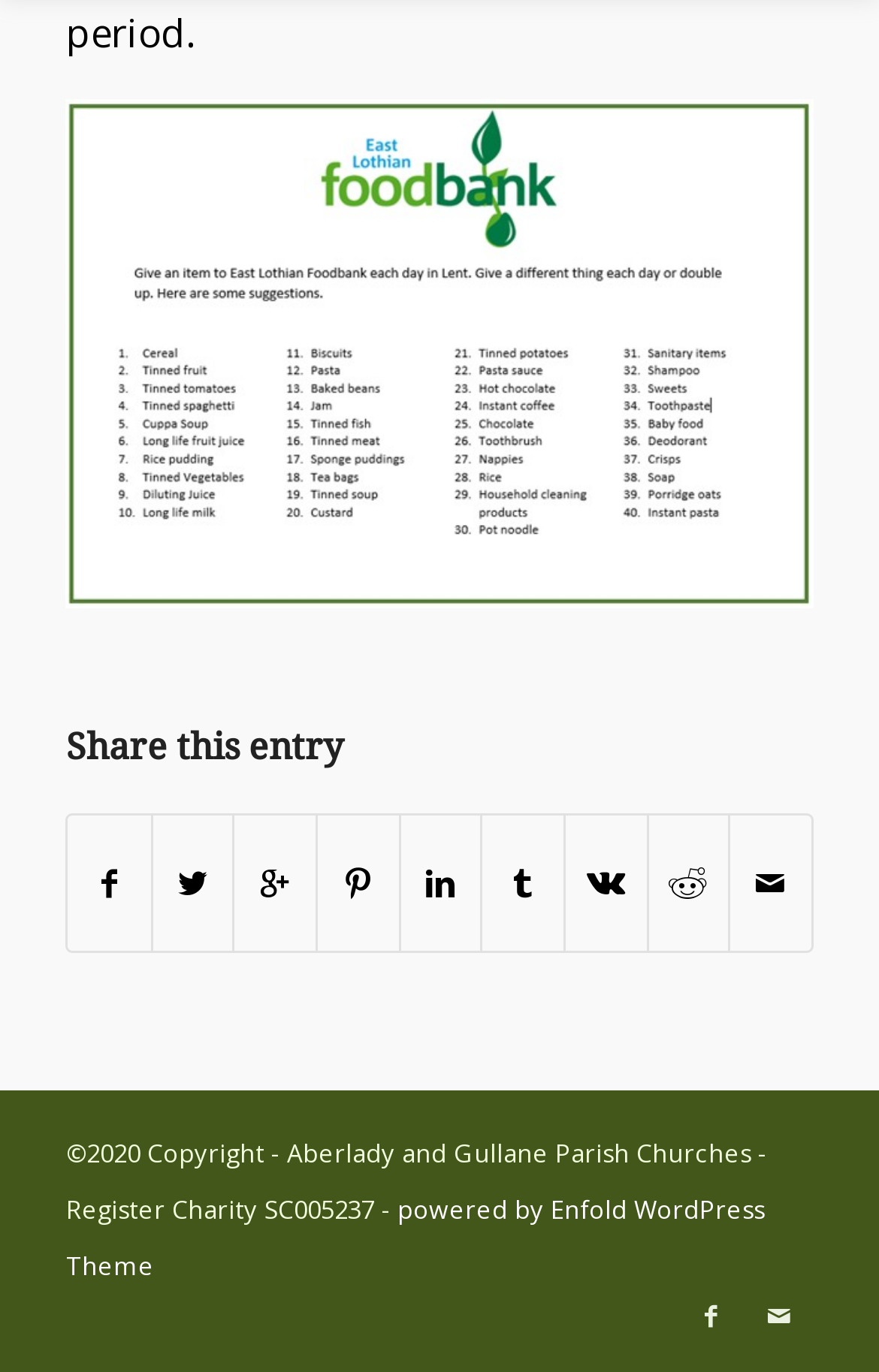Analyze the image and give a detailed response to the question:
What is the theme of the website?

I found the link element with the text 'powered by Enfold WordPress Theme'. This indicates that the website is using the Enfold WordPress Theme.